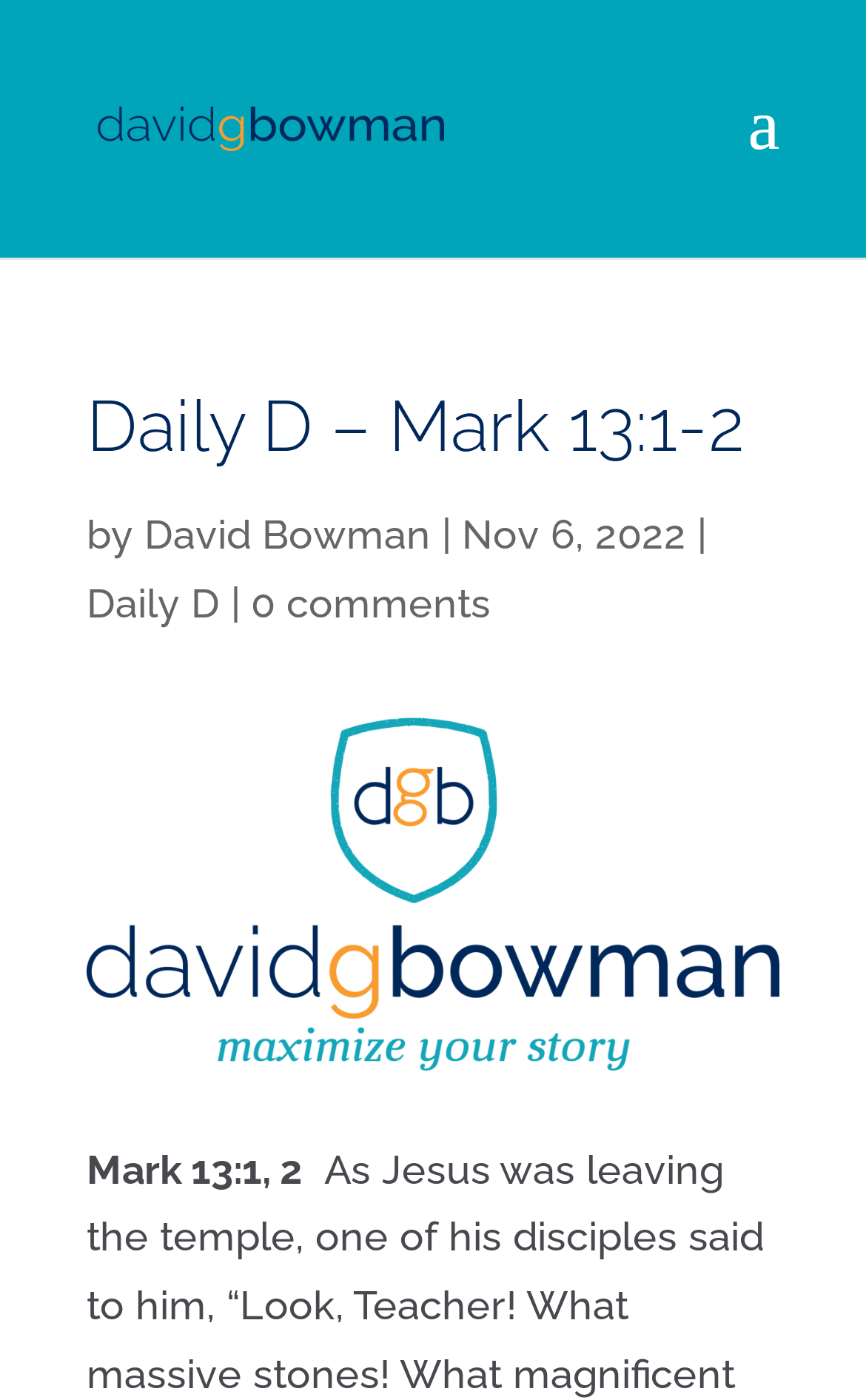Locate the bounding box of the user interface element based on this description: "alt="David G. Bowman"".

[0.113, 0.08, 0.513, 0.114]